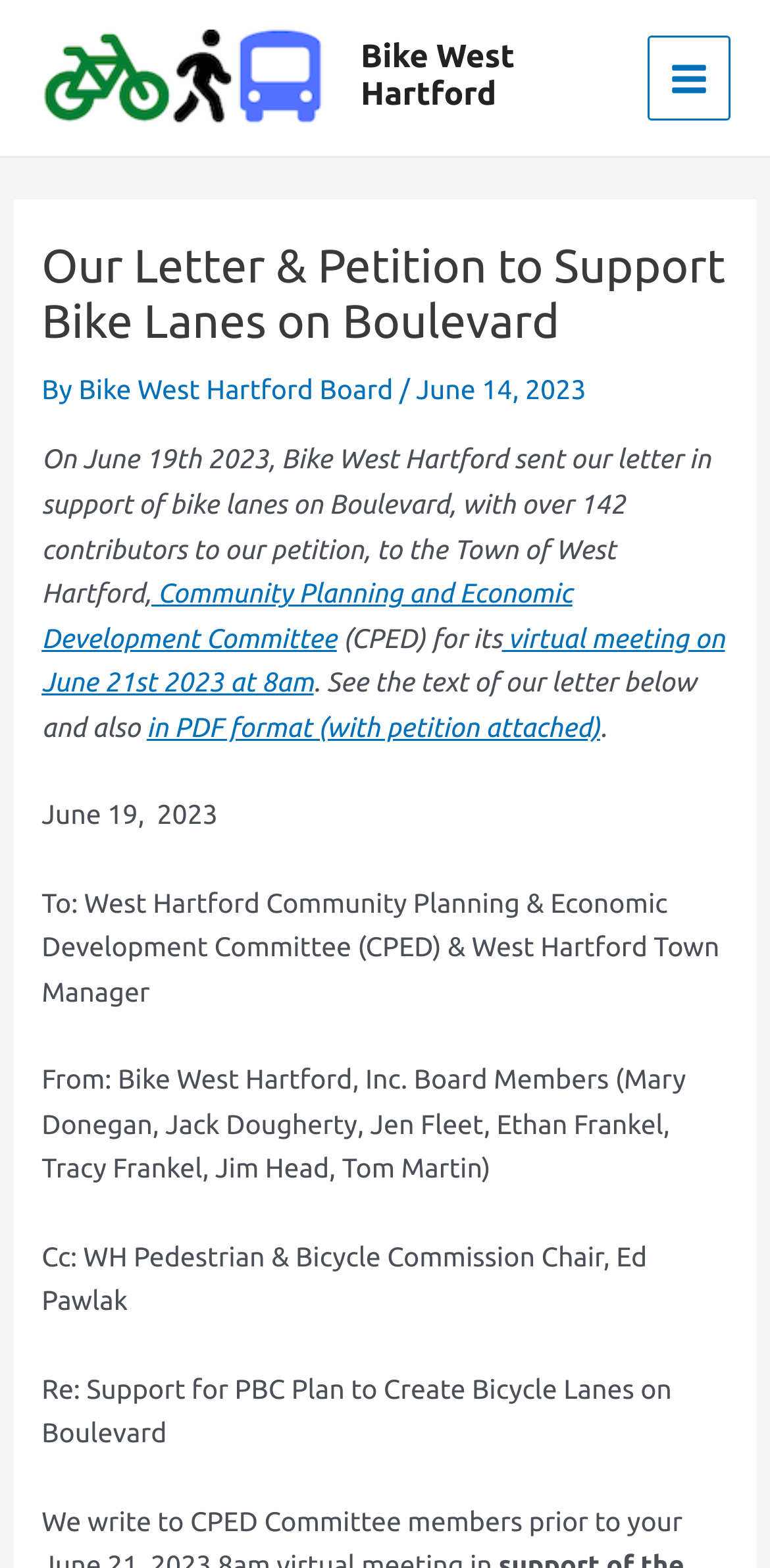Please provide the bounding box coordinate of the region that matches the element description: Bike West Hartford Board. Coordinates should be in the format (top-left x, top-left y, bottom-right x, bottom-right y) and all values should be between 0 and 1.

[0.102, 0.238, 0.519, 0.258]